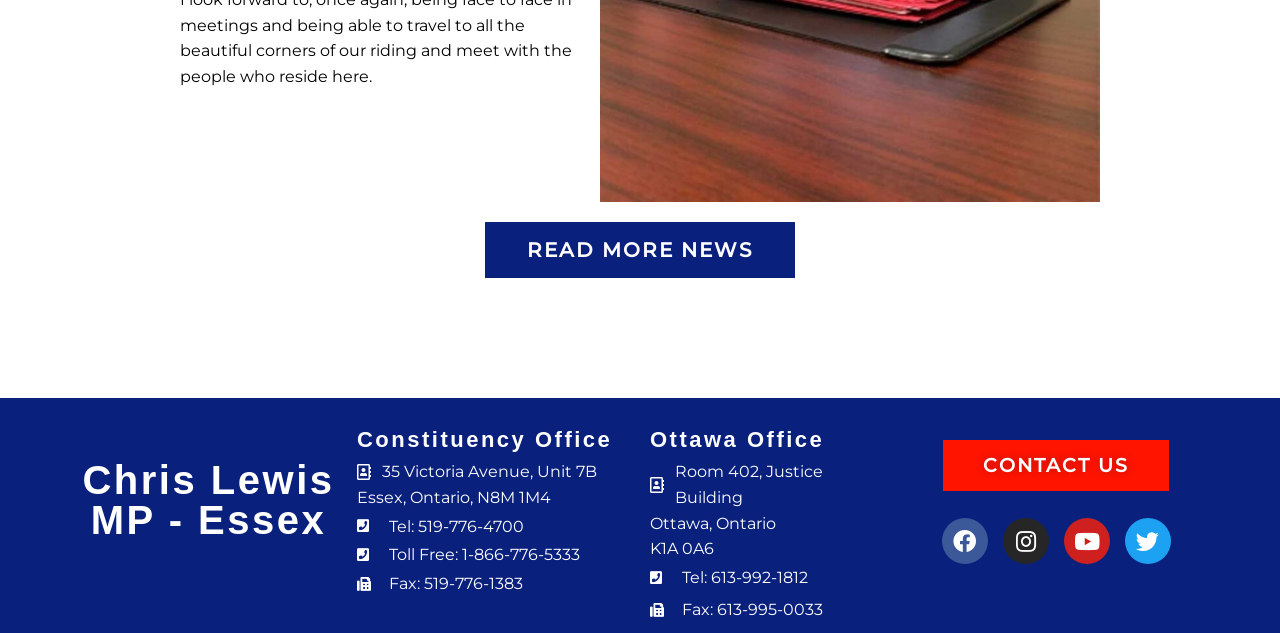Specify the bounding box coordinates of the area that needs to be clicked to achieve the following instruction: "Visit Facebook page".

[0.736, 0.819, 0.772, 0.892]